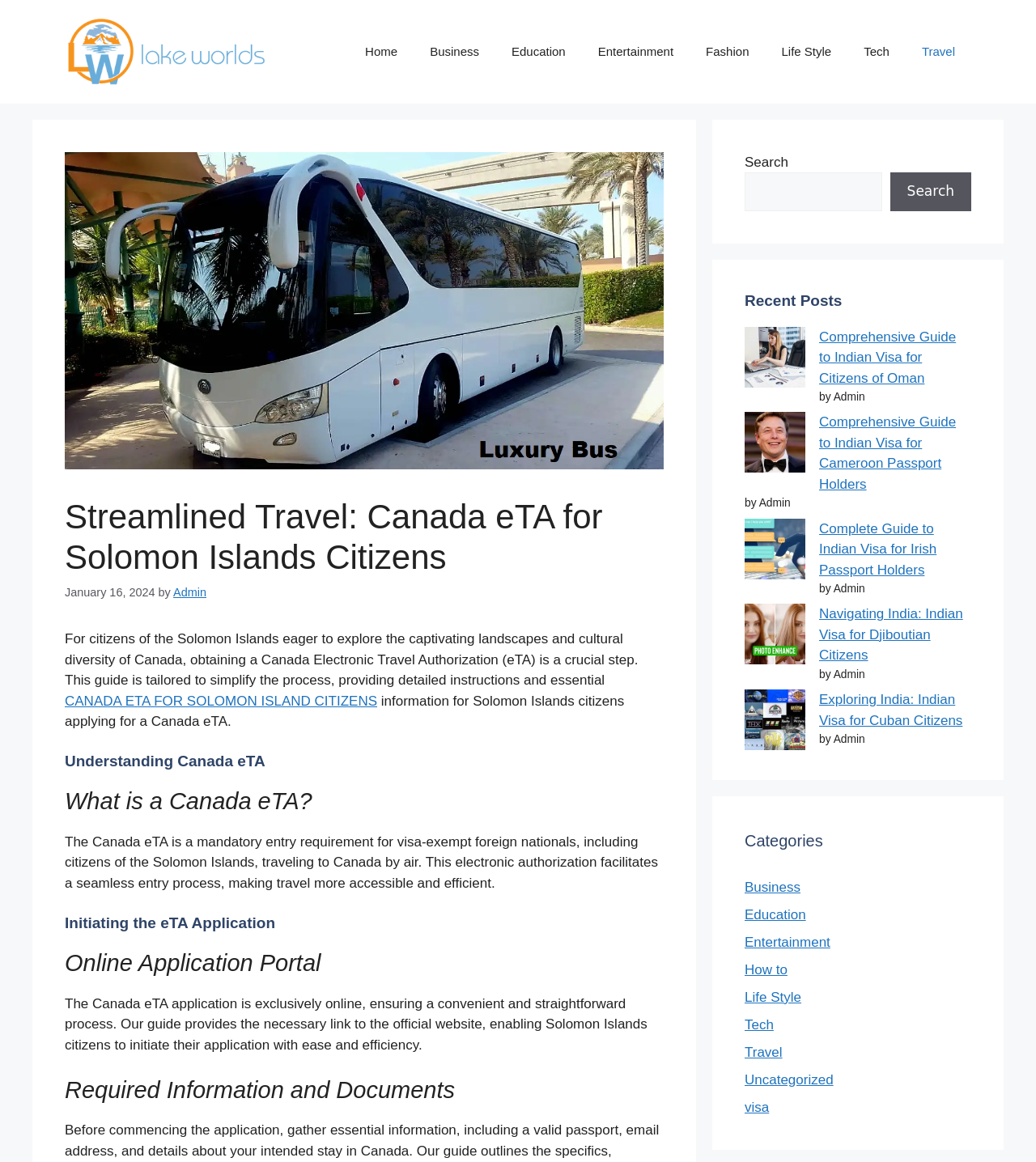How can Solomon Islands citizens initiate their eTA application?
Analyze the image and deliver a detailed answer to the question.

The webpage states that the Canada eTA application is exclusively online, ensuring a convenient and straightforward process, and provides the necessary link to the official website, enabling Solomon Islands citizens to initiate their application with ease and efficiency.